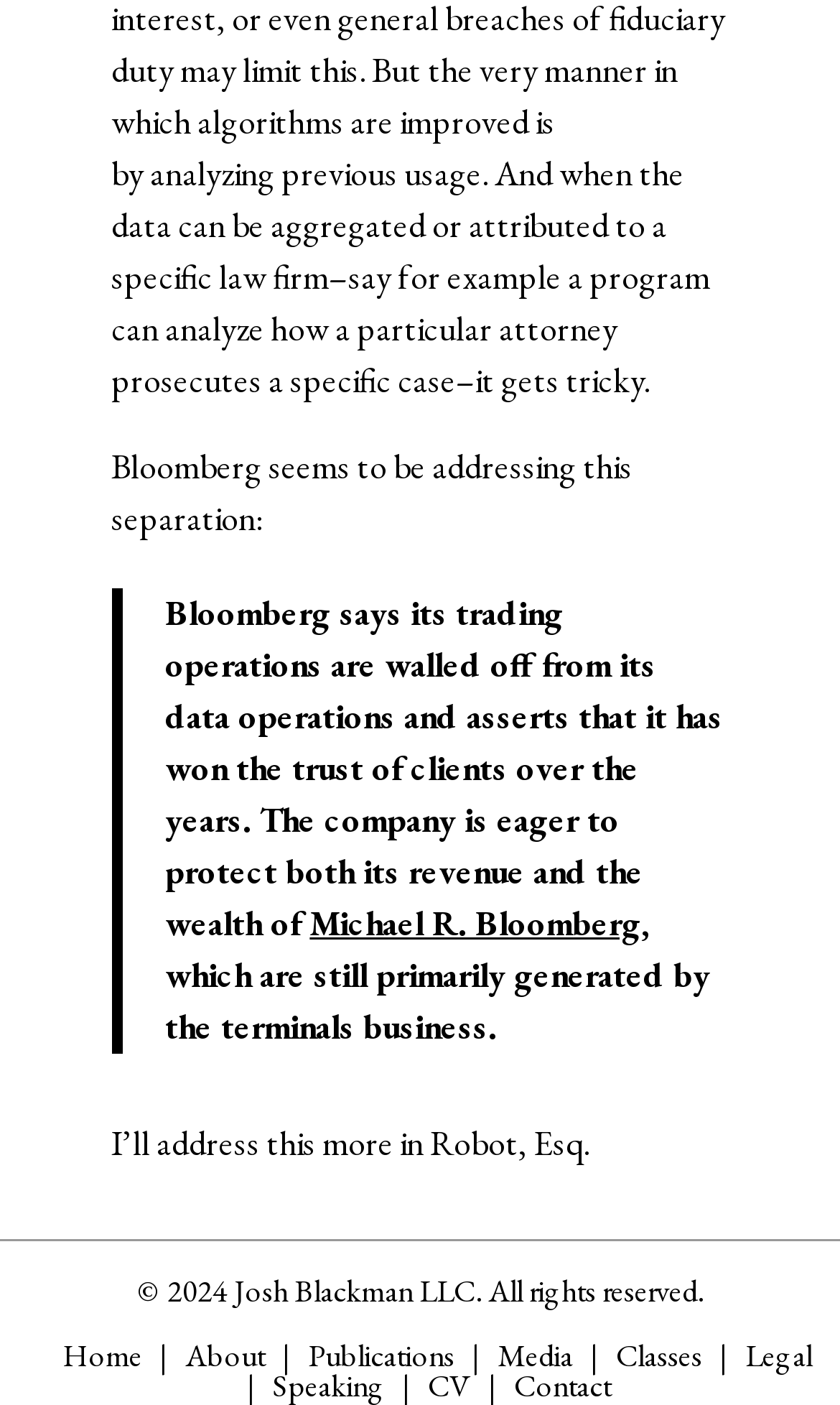Please find the bounding box coordinates of the clickable region needed to complete the following instruction: "check the copyright information". The bounding box coordinates must consist of four float numbers between 0 and 1, i.e., [left, top, right, bottom].

[0.163, 0.903, 0.837, 0.932]